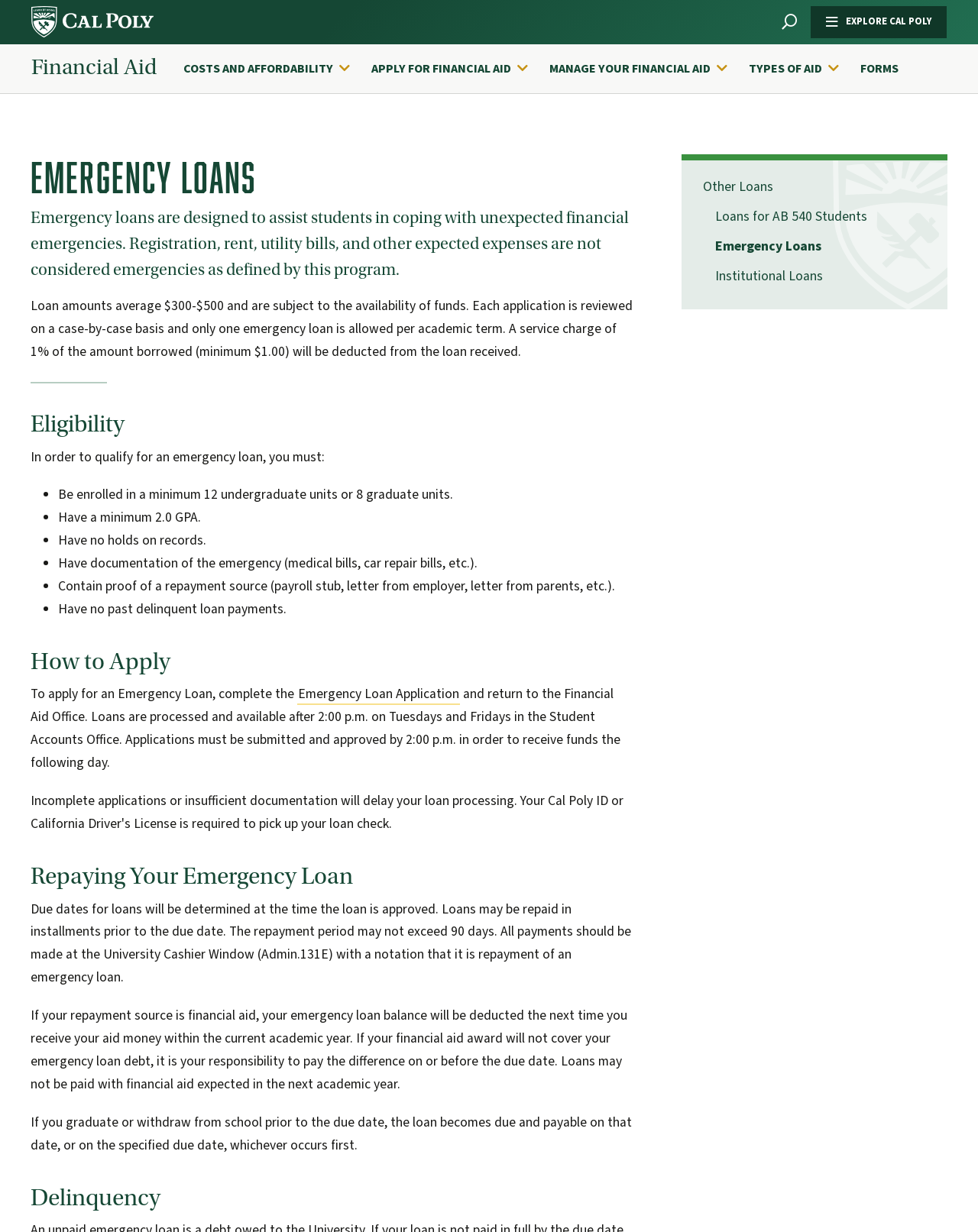Determine the bounding box coordinates of the clickable element to achieve the following action: 'Open the search menu'. Provide the coordinates as four float values between 0 and 1, formatted as [left, top, right, bottom].

[0.799, 0.01, 0.815, 0.027]